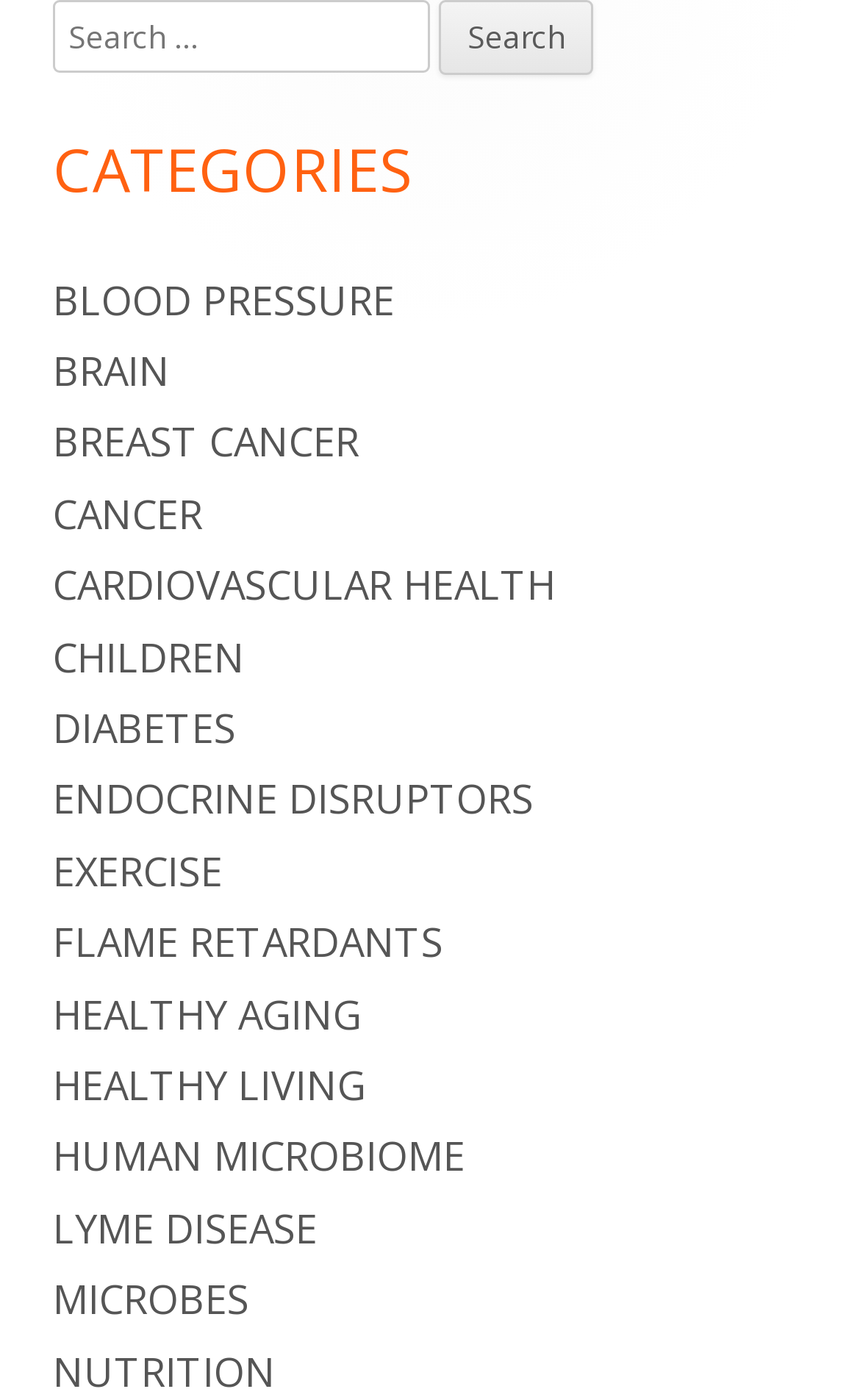Locate the bounding box coordinates of the UI element described by: "diabetes". Provide the coordinates as four float numbers between 0 and 1, formatted as [left, top, right, bottom].

[0.062, 0.501, 0.274, 0.539]